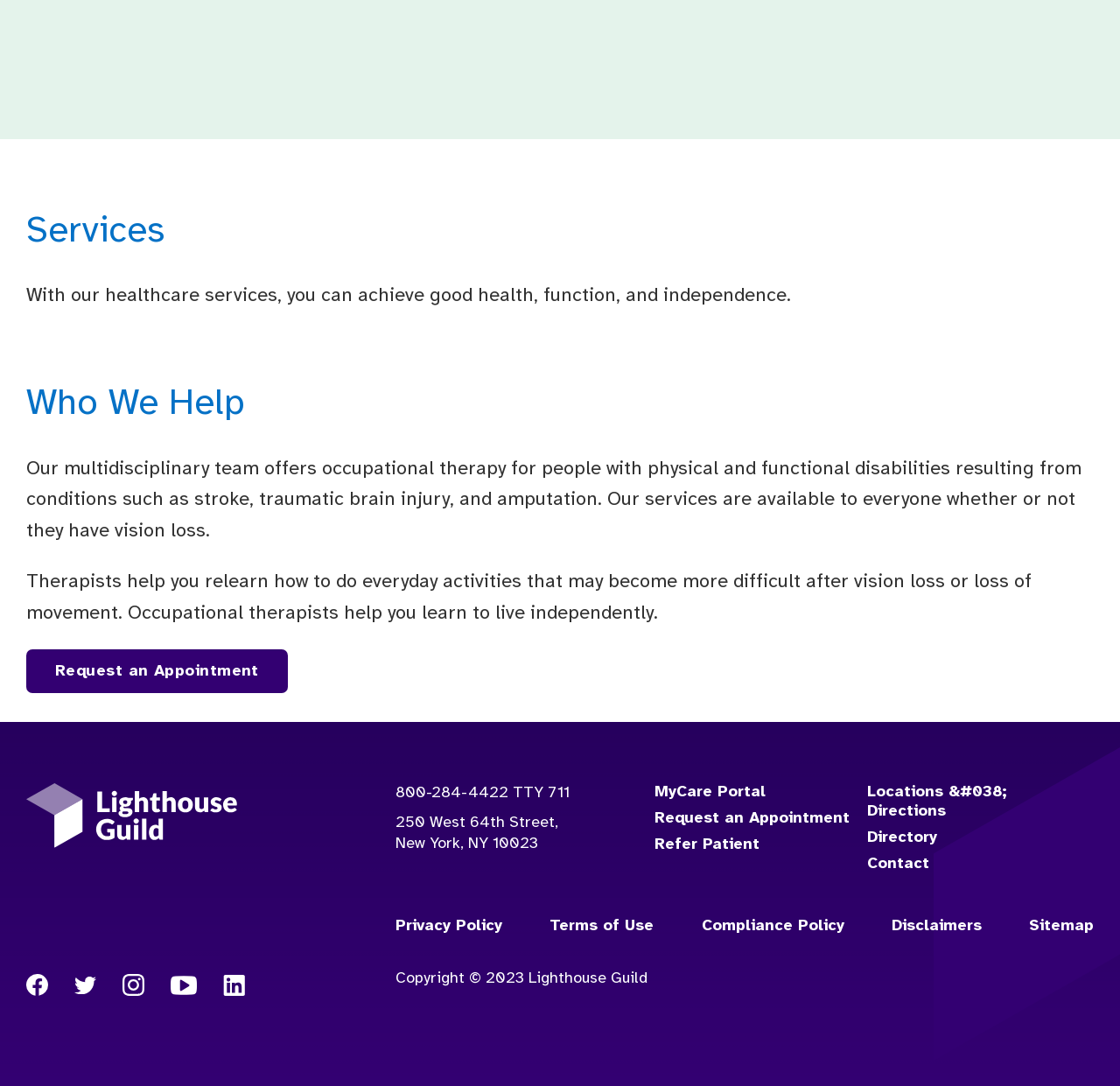What is the purpose of occupational therapists?
Look at the image and answer with only one word or phrase.

Help people live independently